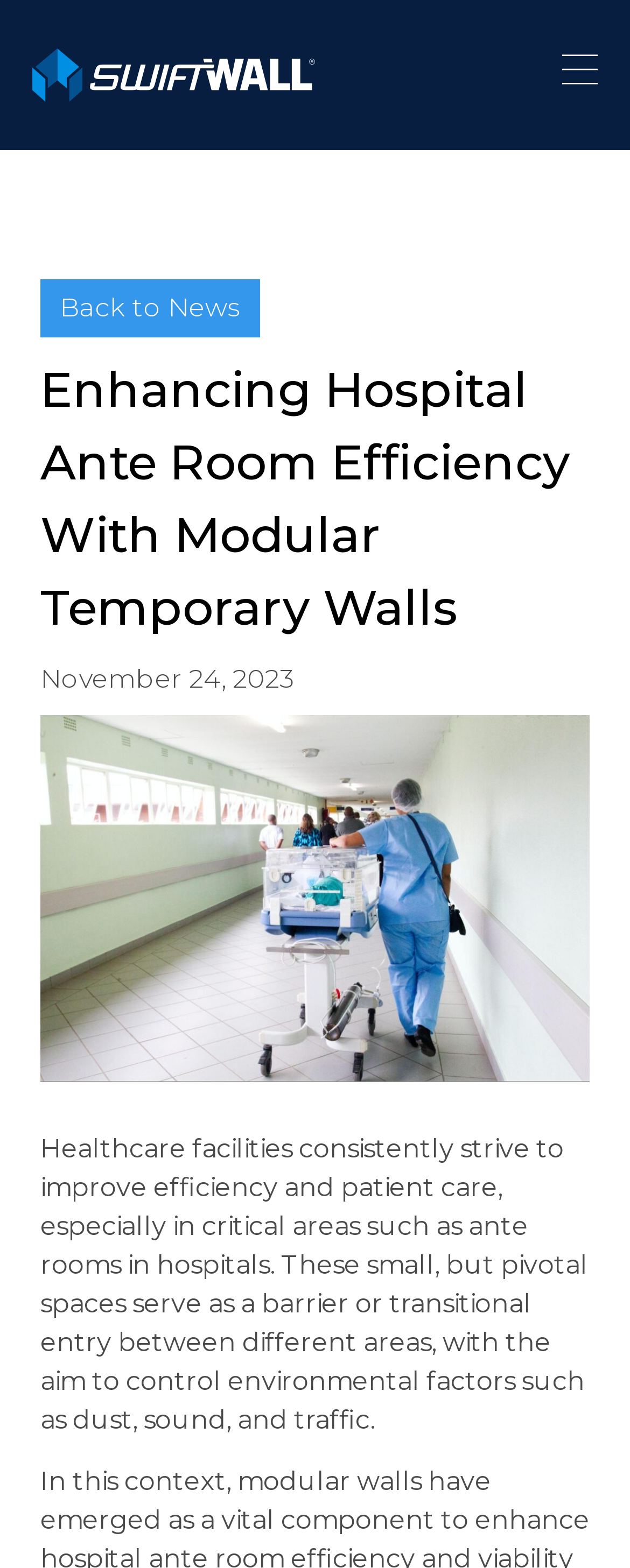What type of facilities are mentioned in the article?
Provide a concise answer using a single word or phrase based on the image.

Healthcare facilities